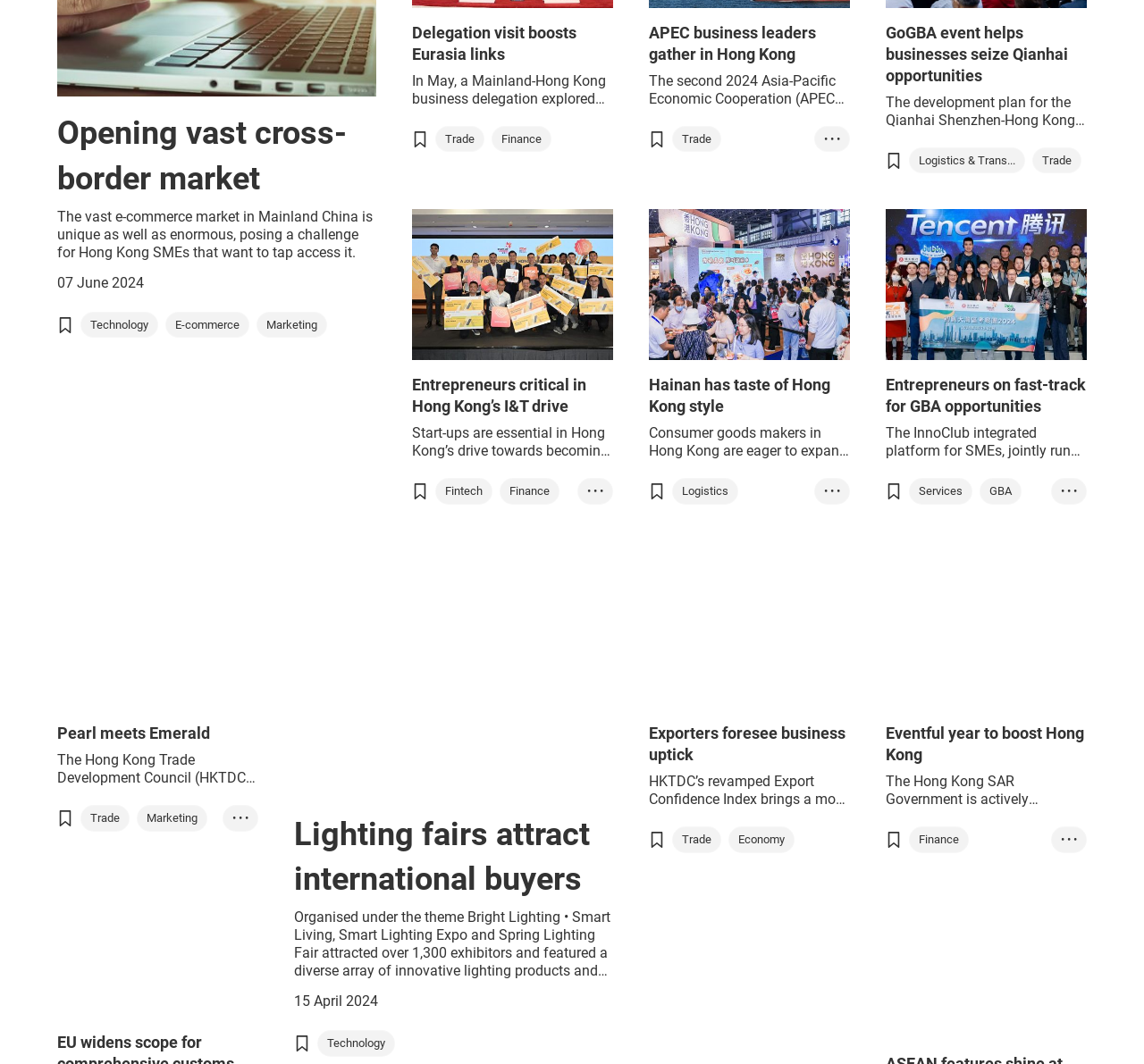Please determine the bounding box coordinates of the element to click in order to execute the following instruction: "Learn more about 'Entrepreneurs critical in Hong Kong’s I&T drive'". The coordinates should be four float numbers between 0 and 1, specified as [left, top, right, bottom].

[0.36, 0.352, 0.536, 0.399]